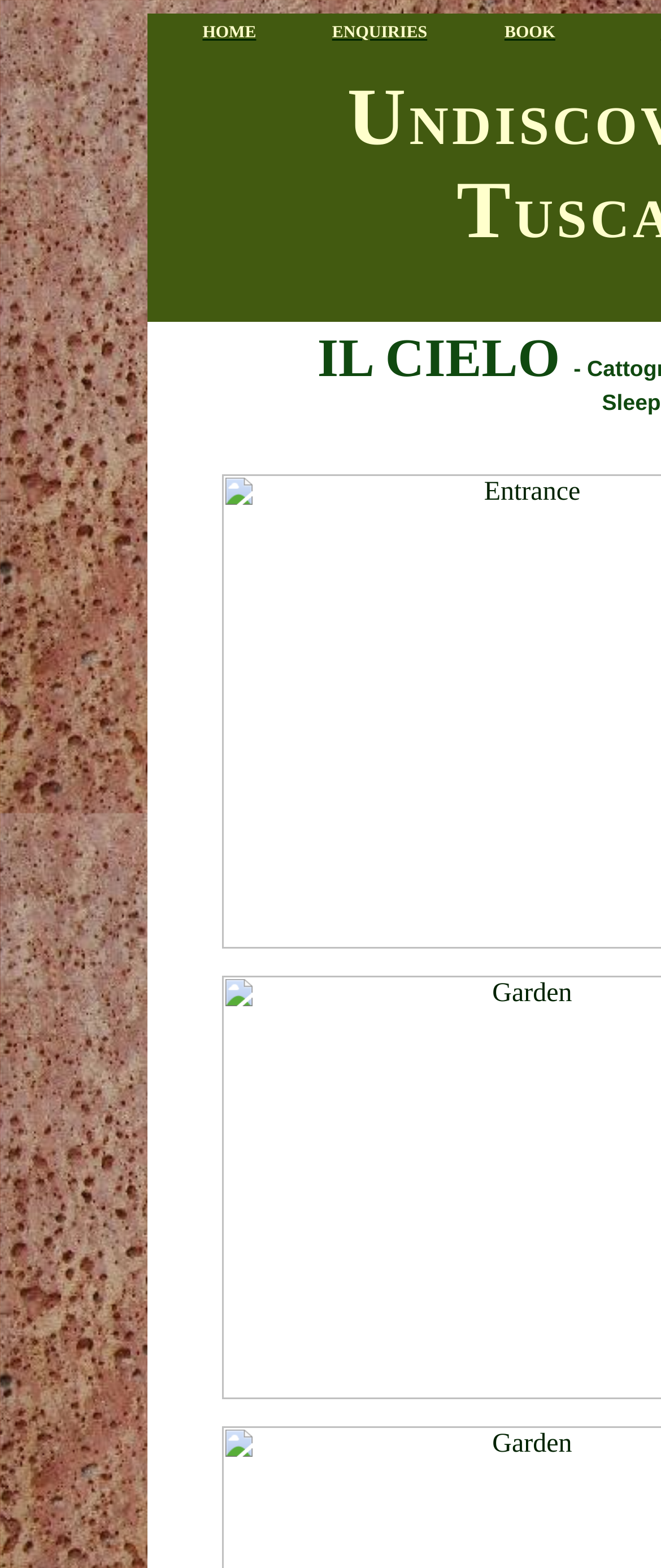Determine the bounding box coordinates (top-left x, top-left y, bottom-right x, bottom-right y) of the UI element described in the following text: HOME

[0.306, 0.01, 0.388, 0.028]